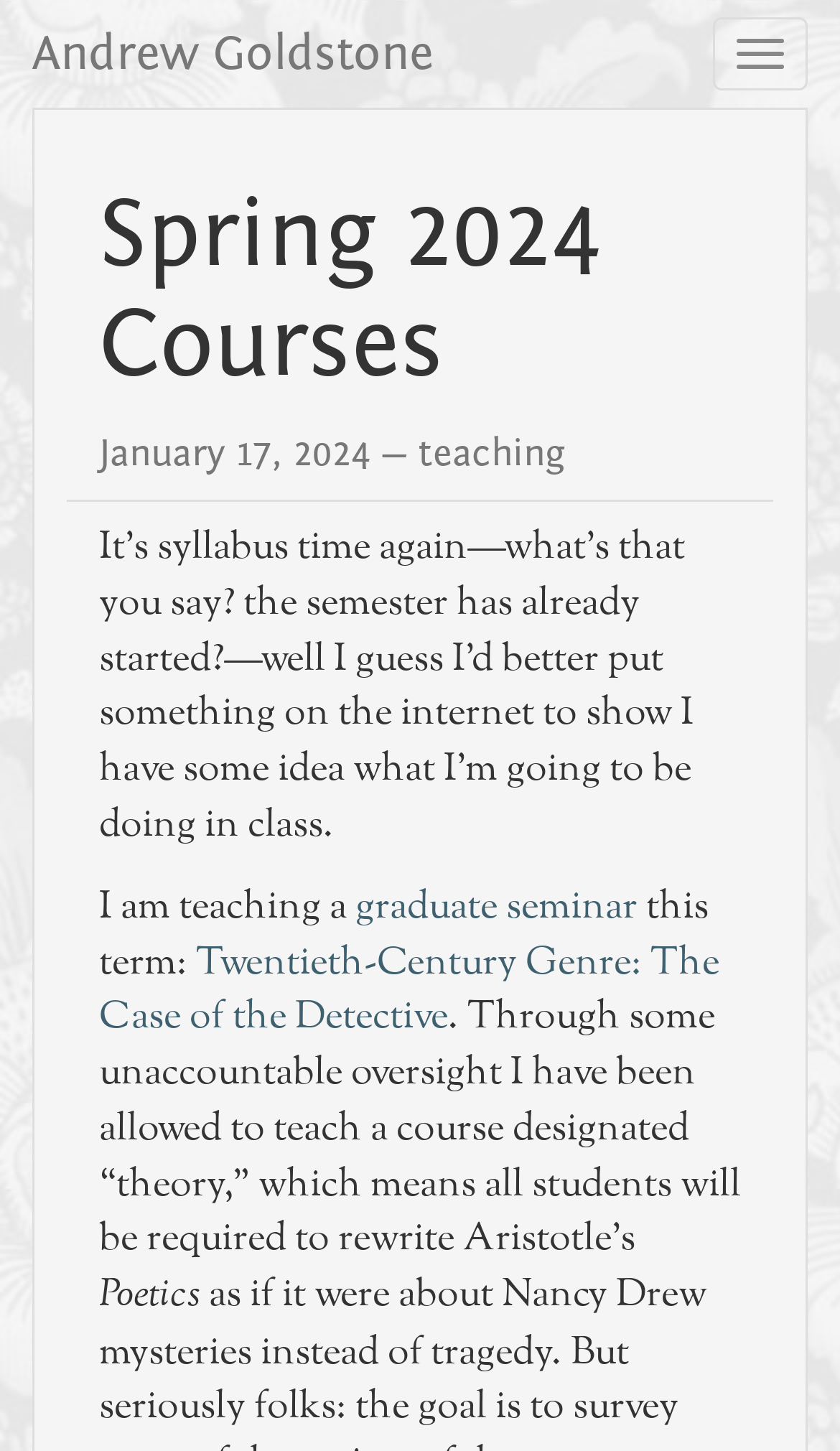Create a detailed narrative describing the layout and content of the webpage.

The webpage is about Spring 2024 courses taught by Andrew Goldstone. At the top-left corner, there is a link to Andrew Goldstone's profile. Next to it, there is a heading that reads "Spring 2024 Courses". Below the heading, there is a time element displaying the date "January 17, 2024". 

To the right of the date, there is a link to the "teaching" section. Below the date and the "teaching" link, there is a paragraph of text that discusses the syllabus for the upcoming semester. The text is divided into several sections, with links to specific courses, including a graduate seminar and a course on "Twentieth-Century Genre: The Case of the Detective". 

The text also mentions that Andrew Goldstone will be teaching a "theory" course, which requires students to rewrite Aristotle's "Poetics". There is a button at the top-right corner to toggle navigation, but it is not expanded.